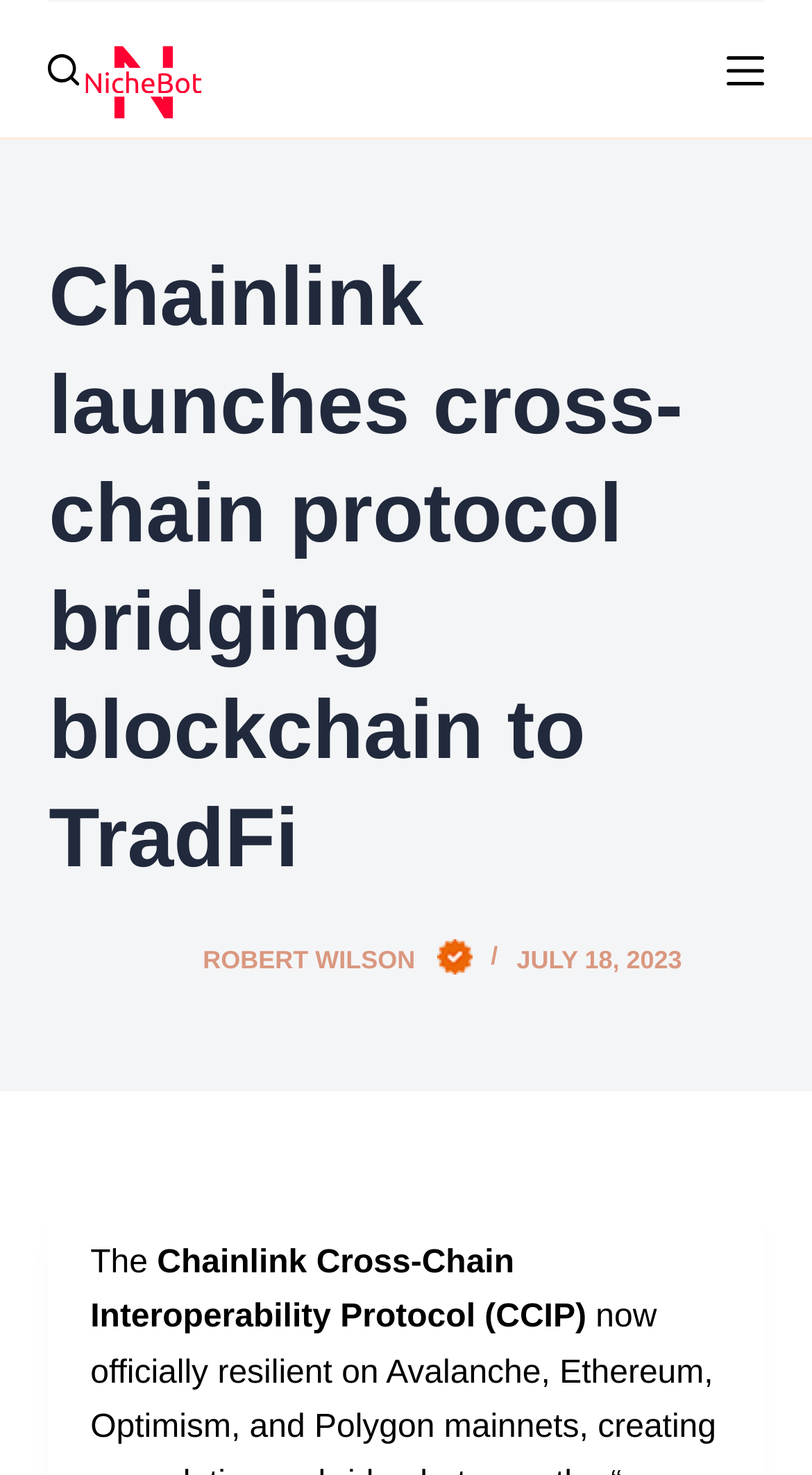Ascertain the bounding box coordinates for the UI element detailed here: "Robert Wilson". The coordinates should be provided as [left, top, right, bottom] with each value being a float between 0 and 1.

[0.25, 0.64, 0.581, 0.66]